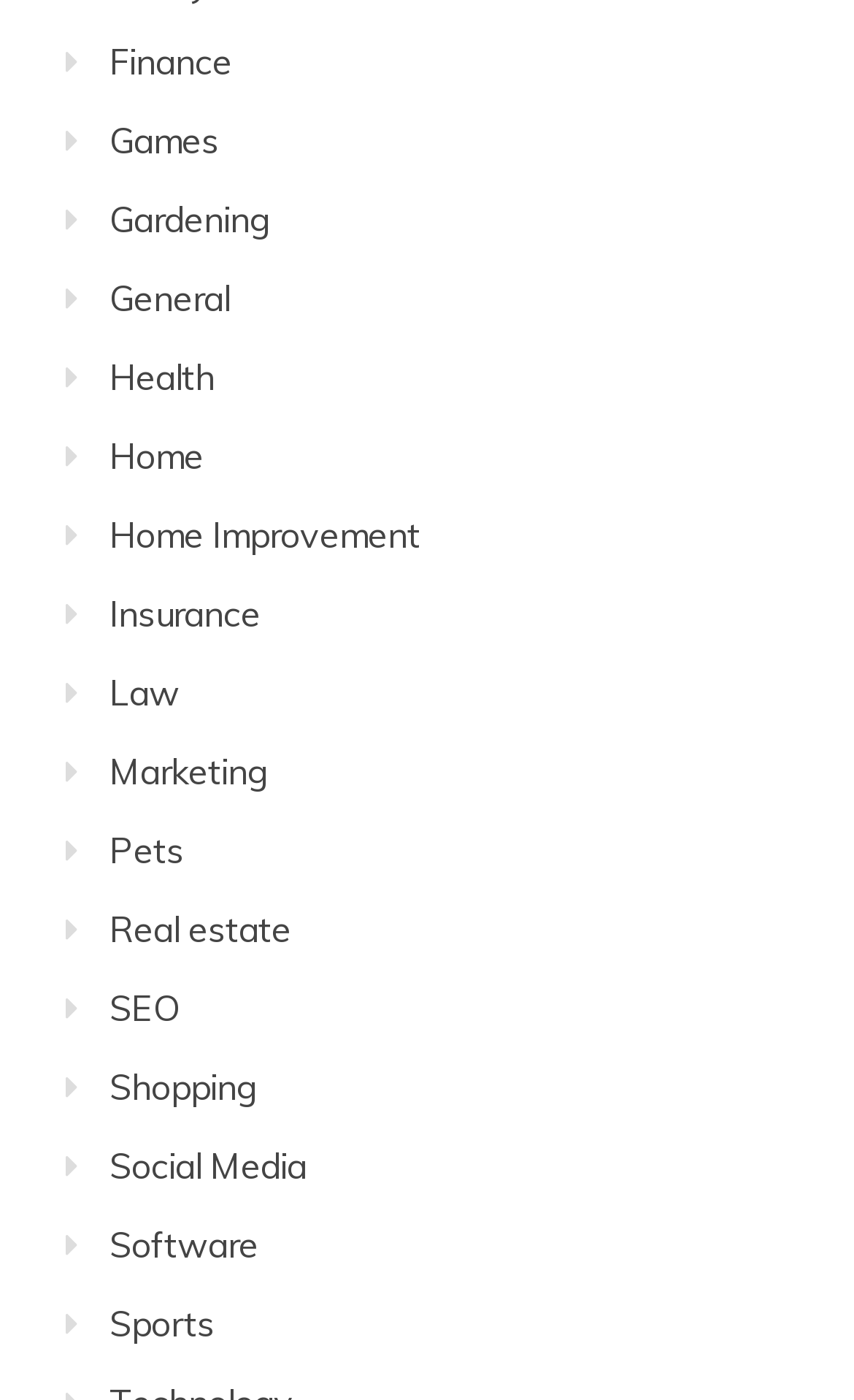Use a single word or phrase to answer the question:
What is the category located below 'Home Improvement'?

Insurance